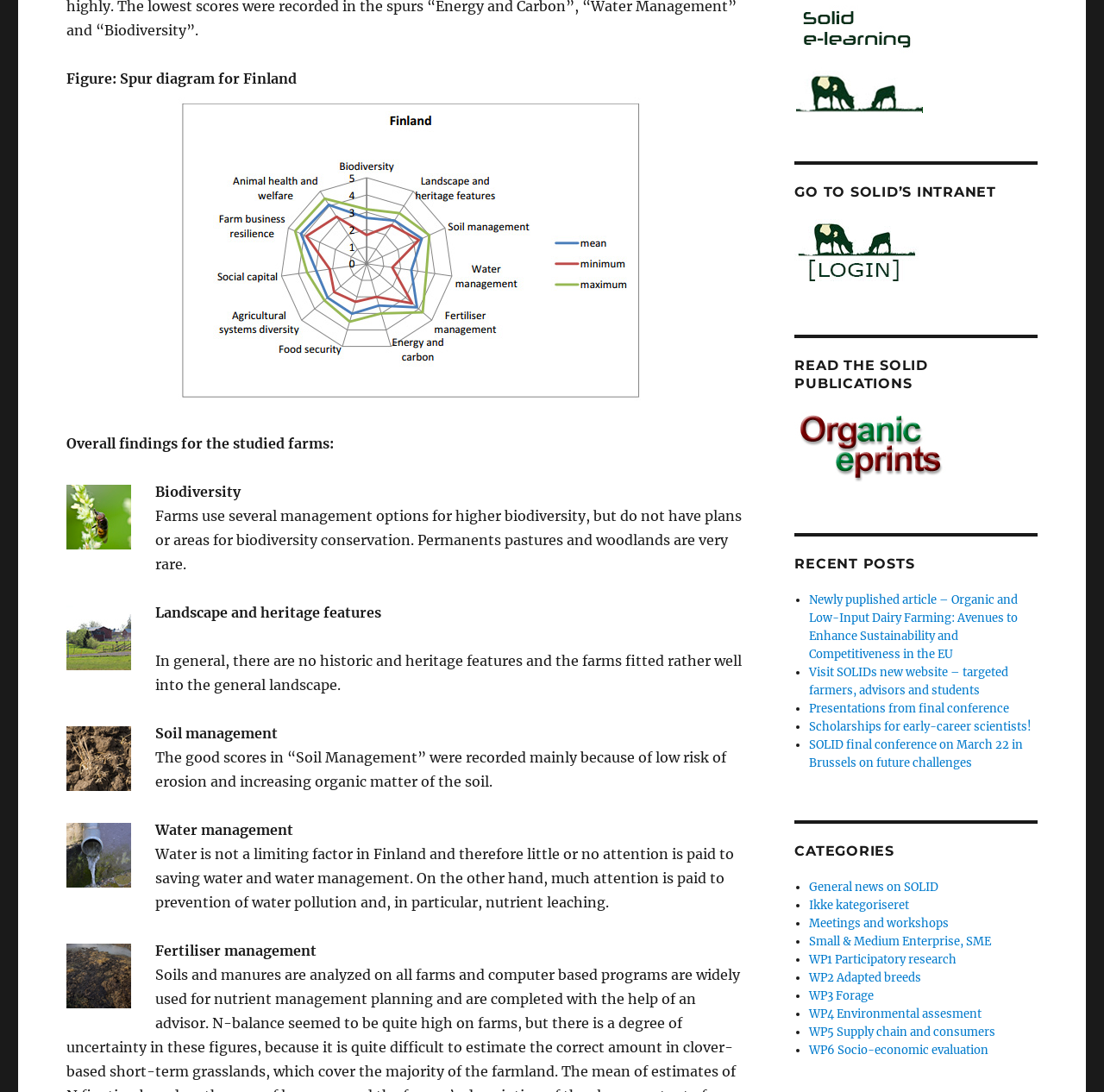Pinpoint the bounding box coordinates of the area that should be clicked to complete the following instruction: "Click on the link to read the newly published article". The coordinates must be given as four float numbers between 0 and 1, i.e., [left, top, right, bottom].

[0.733, 0.542, 0.922, 0.606]